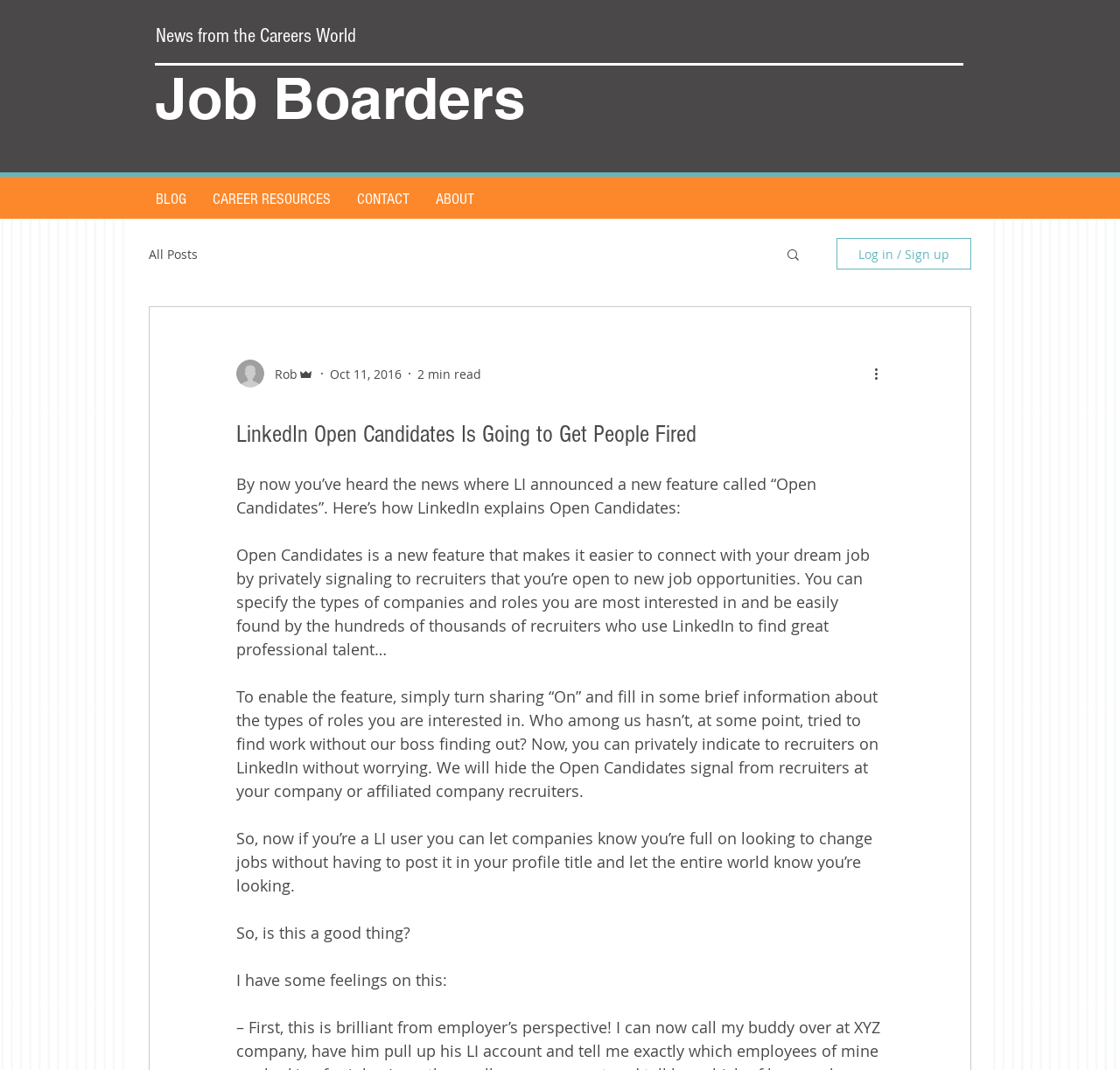What is the name of the blog section?
Look at the image and respond with a one-word or short phrase answer.

Job Boarders